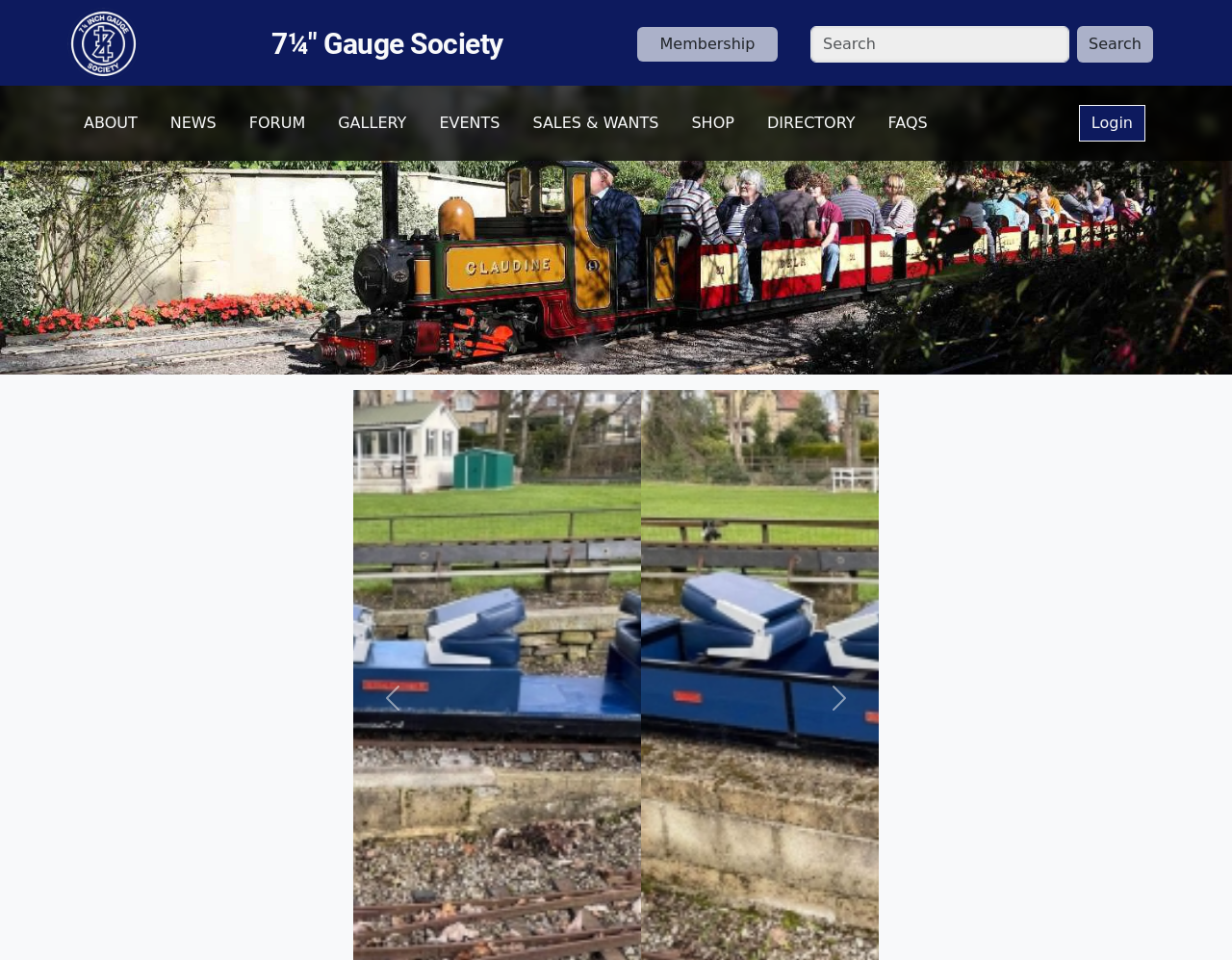Locate the bounding box coordinates of the UI element described by: "News". Provide the coordinates as four float numbers between 0 and 1, formatted as [left, top, right, bottom].

[0.132, 0.108, 0.182, 0.148]